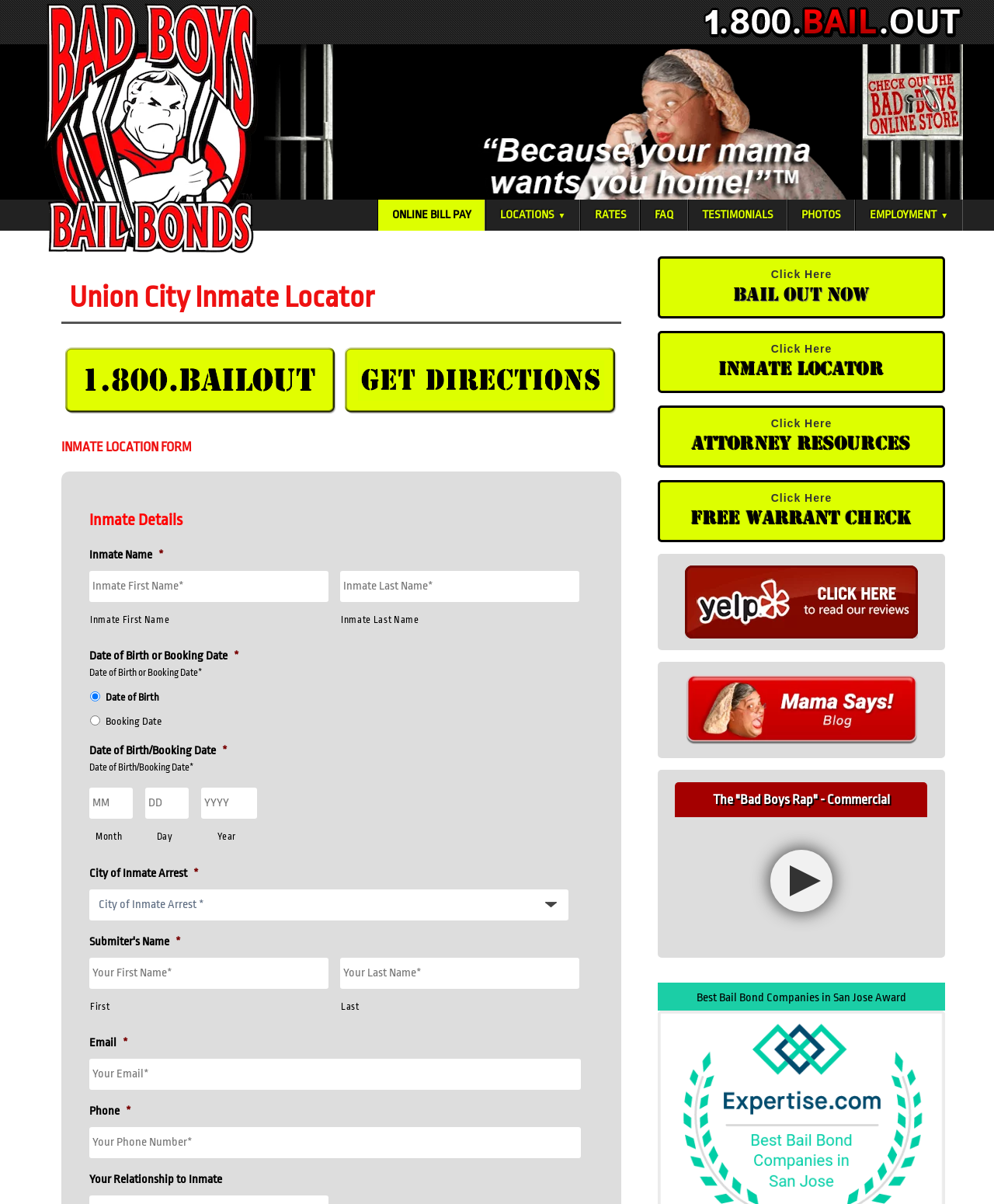Can you specify the bounding box coordinates for the region that should be clicked to fulfill this instruction: "Pay bill online".

[0.38, 0.166, 0.488, 0.191]